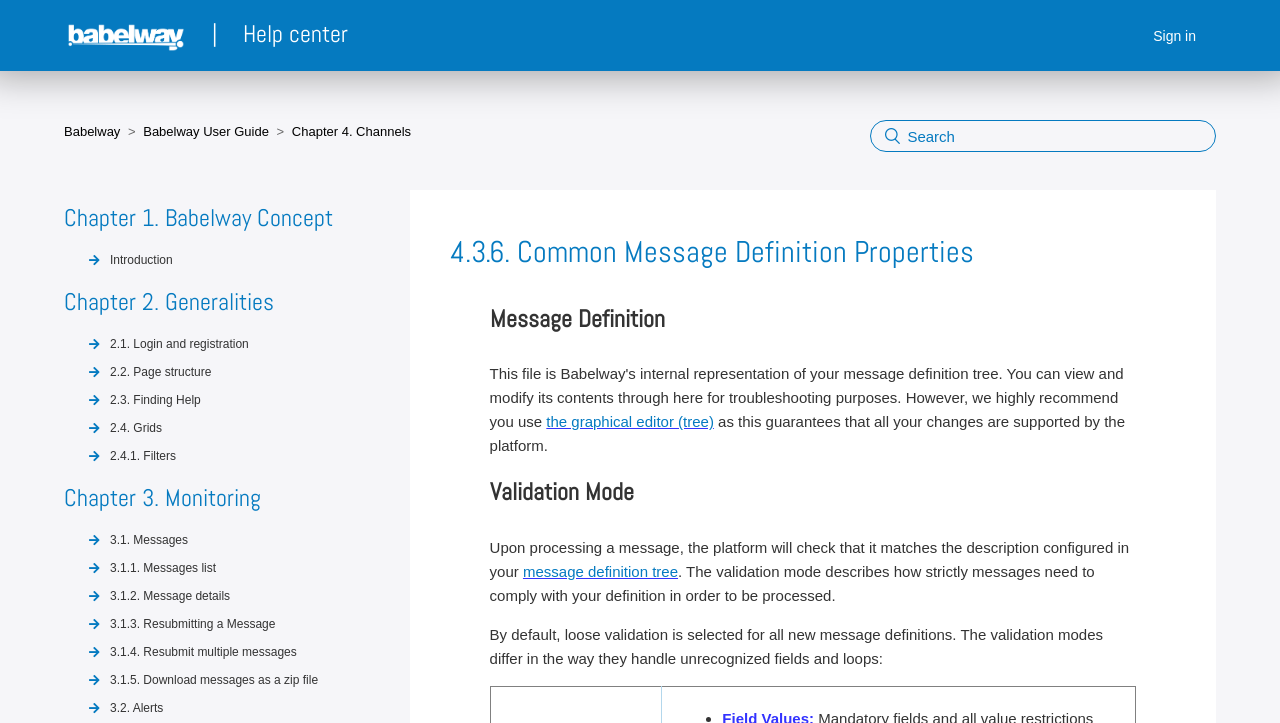Provide the bounding box coordinates, formatted as (top-left x, top-left y, bottom-right x, bottom-right y), with all values being floating point numbers between 0 and 1. Identify the bounding box of the UI element that matches the description: Go back

None